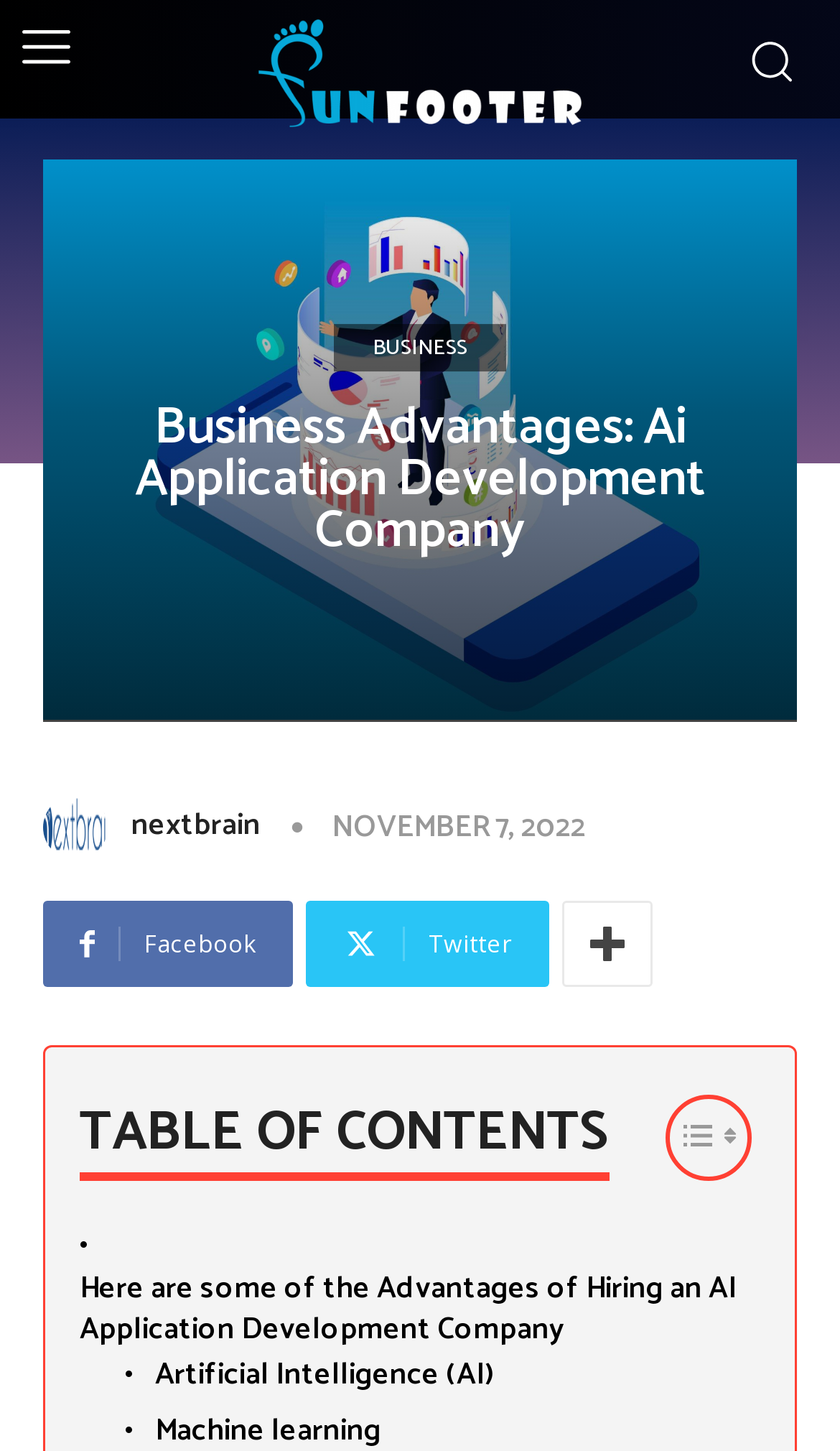Explain the contents of the webpage comprehensively.

The webpage is about the advantages of hiring an AI application development company. At the top right corner, there is a logo image with a link. Below the logo, there is a heading that reads "Business Advantages: Ai Application Development Company". 

On the top left corner, there is a small image, and next to it, there is a link to "BUSINESS". On the same line, there are two links to "nextbrain" with their corresponding images. 

Below these elements, there is a time element showing the date "NOVEMBER 7, 2022". Next to the time element, there are three social media links to Facebook, Twitter, and another unspecified platform, each with their corresponding icons.

Further down, there is a table of contents section with a heading "TABLE OF CONTENTS" and a button to toggle the table of content. The button has two images. 

Below the table of contents section, there is a link to "Here are some of the Advantages of Hiring an AI Application Development Company". This is followed by a link to "Artificial Intelligence (AI)". 

There are a total of 5 images on the page, including the logo, social media icons, and the two images on the toggle button. There are 7 links on the page, including the logo, social media links, and the links to "nextbrain", "BUSINESS", and the two links at the bottom of the page.